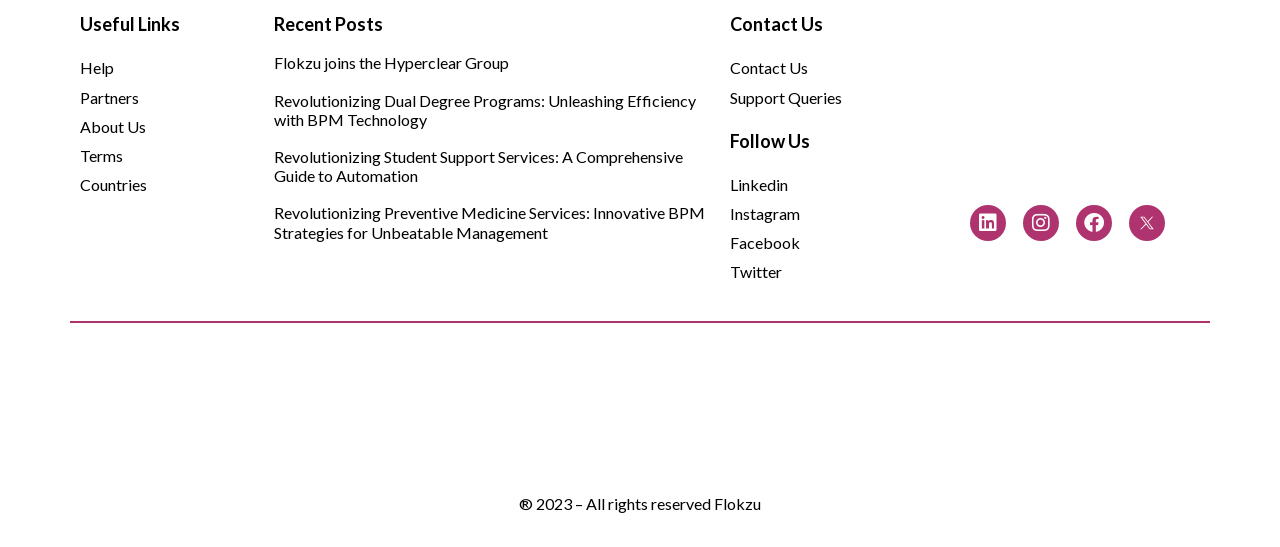What is the copyright year listed at the bottom of the webpage?
Please ensure your answer to the question is detailed and covers all necessary aspects.

At the bottom of the webpage, there is a static text element that reads '® 2023 – All rights reserved Flokzu'. This suggests that the copyright year for the webpage is 2023.